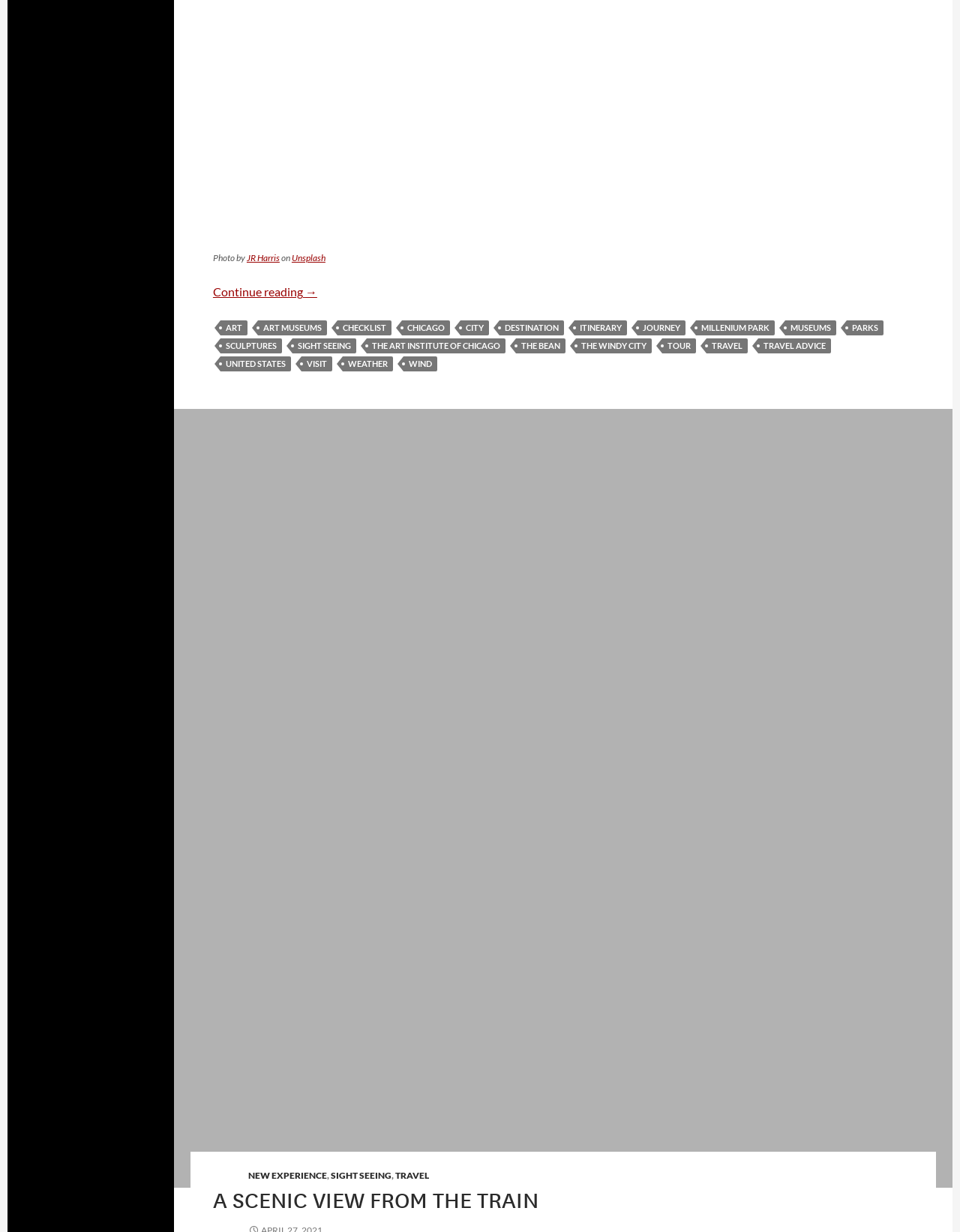Pinpoint the bounding box coordinates of the clickable area necessary to execute the following instruction: "Visit the ART page". The coordinates should be given as four float numbers between 0 and 1, namely [left, top, right, bottom].

[0.23, 0.179, 0.258, 0.191]